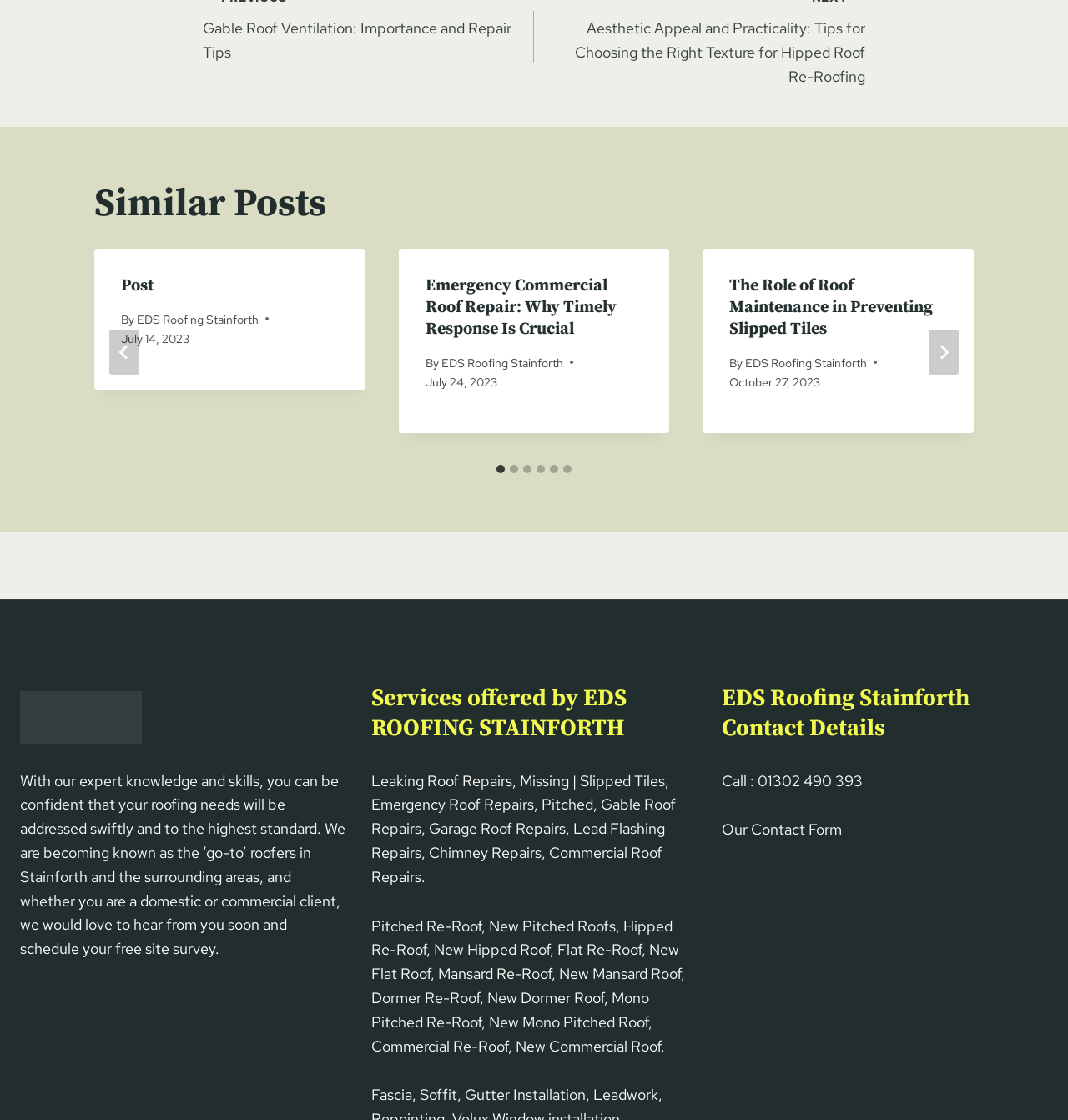Determine the coordinates of the bounding box for the clickable area needed to execute this instruction: "View post".

[0.113, 0.246, 0.144, 0.265]